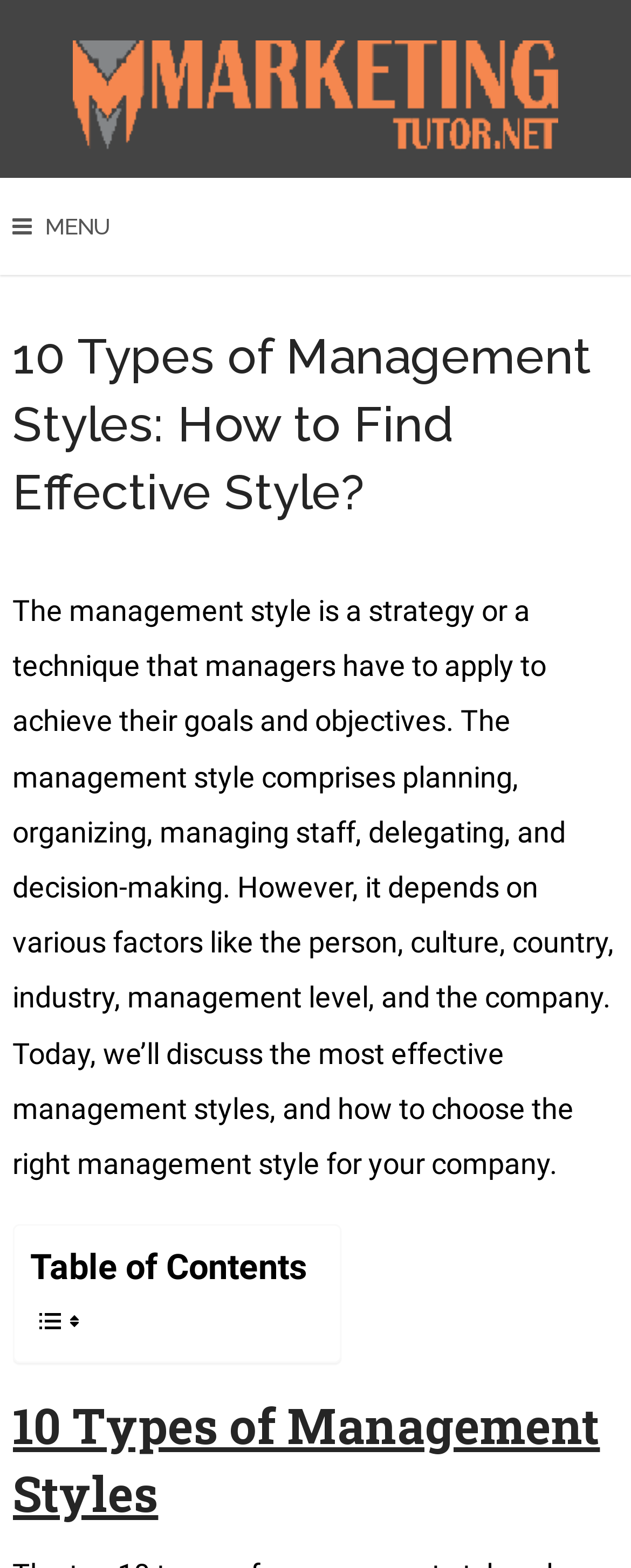Using the webpage screenshot and the element description alt="Marketing Tutor", determine the bounding box coordinates. Specify the coordinates in the format (top-left x, top-left y, bottom-right x, bottom-right y) with values ranging from 0 to 1.

[0.115, 0.068, 0.885, 0.106]